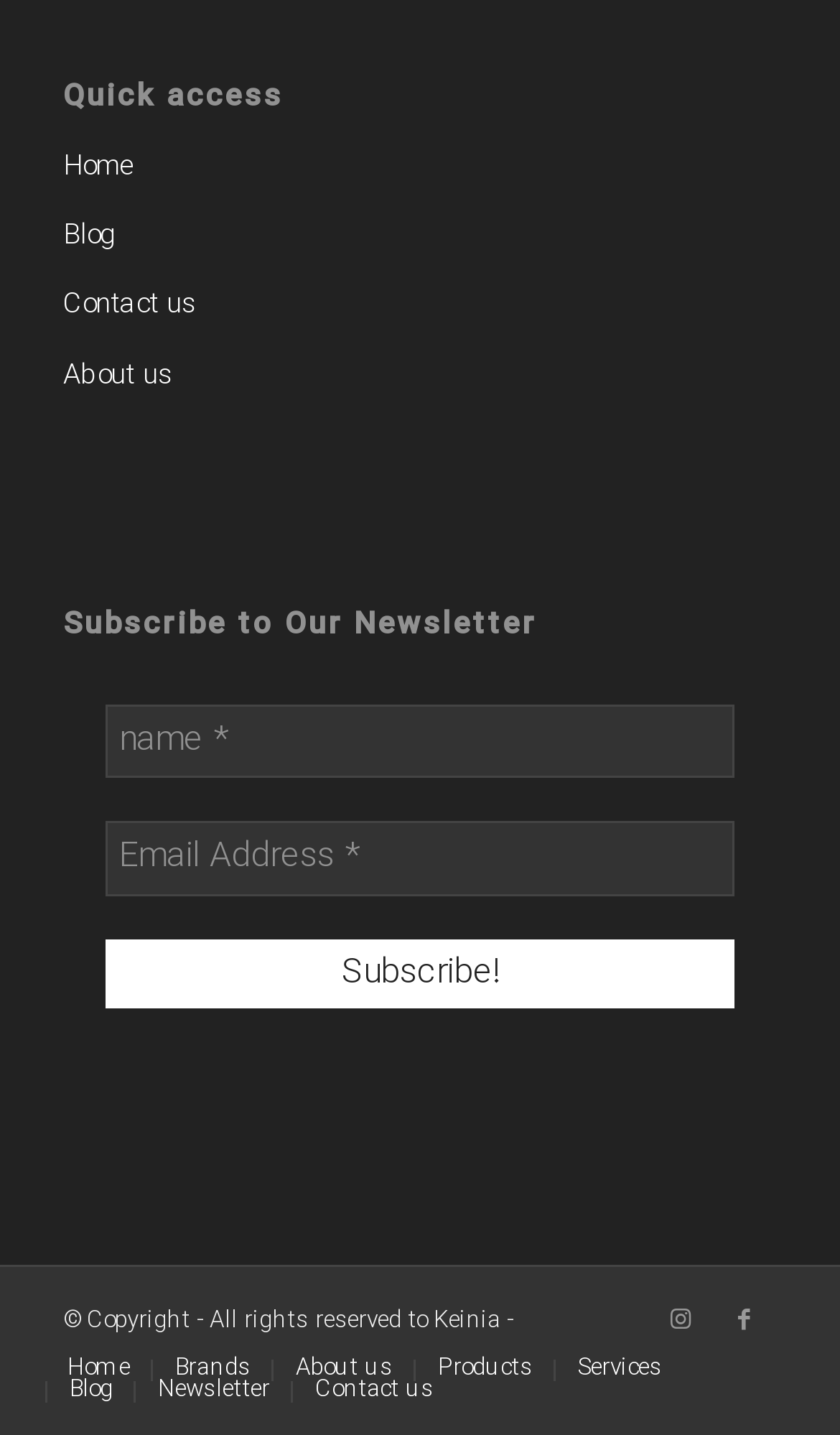What is the label of the first textbox?
Use the information from the image to give a detailed answer to the question.

The first textbox is located below the 'Subscribe to Our Newsletter' heading, and its label is 'name', which is indicated by the StaticText element with OCR text 'name'.